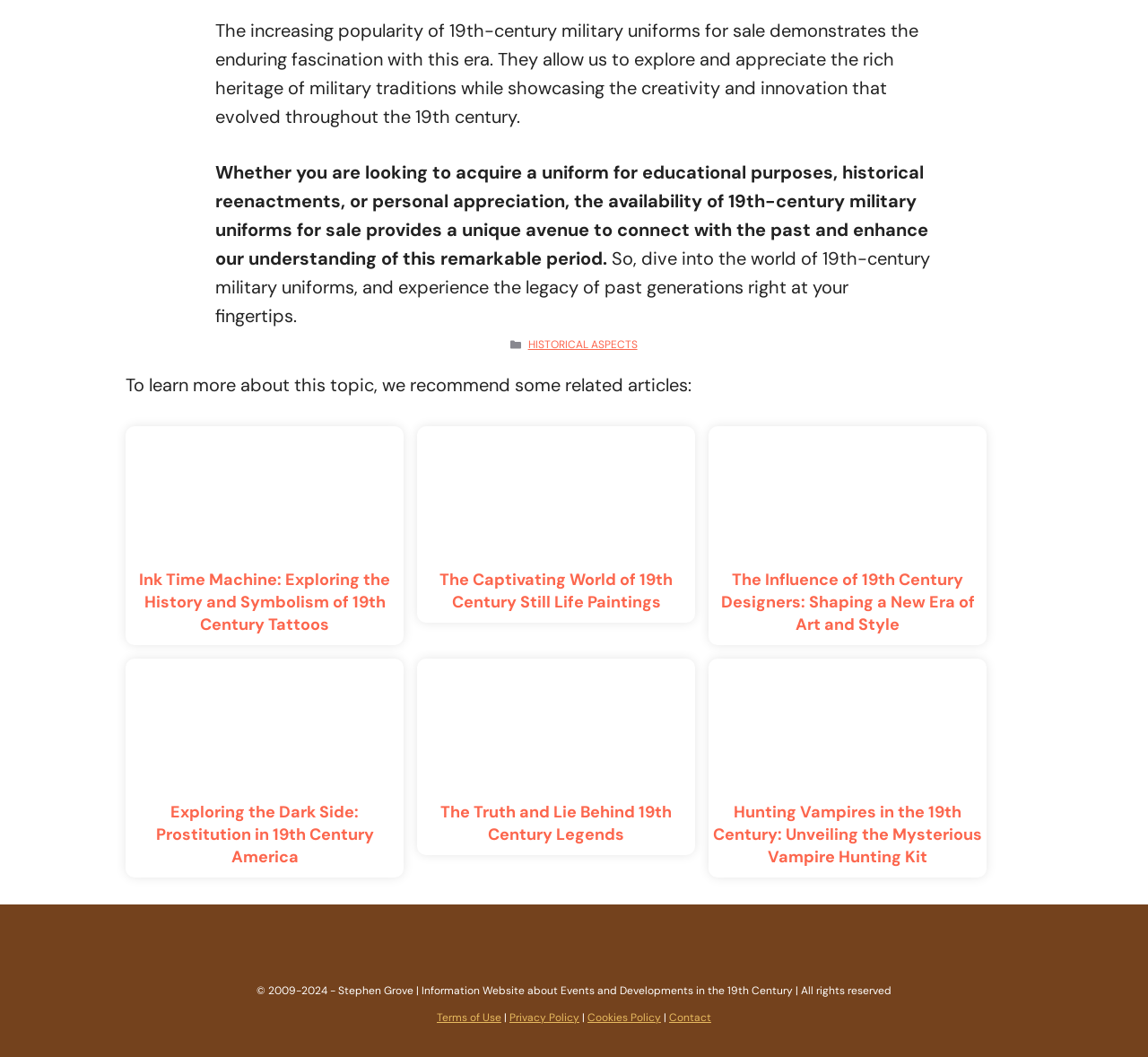How many articles are related to 19th century history and culture on this webpage?
Using the image, give a concise answer in the form of a single word or short phrase.

5